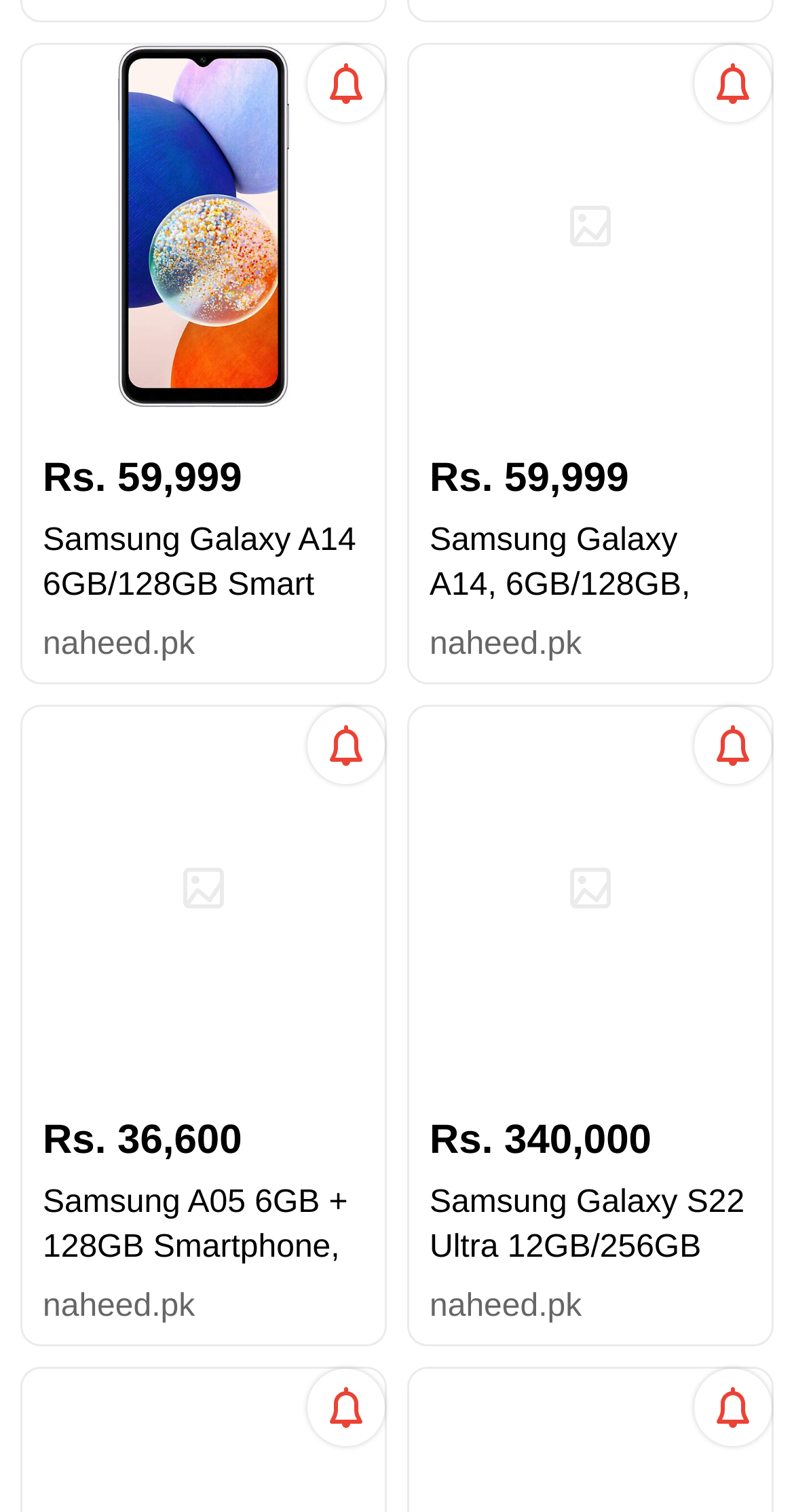Is the Samsung A05 6GB + 128GB Smartphone more expensive than the Samsung Galaxy A14 6GB/128GB Smart Phone?
Provide a detailed and extensive answer to the question.

I compared the prices of the two smartphones by looking at their respective links on the webpage, and found that the Samsung A05 6GB + 128GB Smartphone is priced at Rs. 36,600, which is less than the price of the Samsung Galaxy A14 6GB/128GB Smart Phone, which is Rs. 59,999.